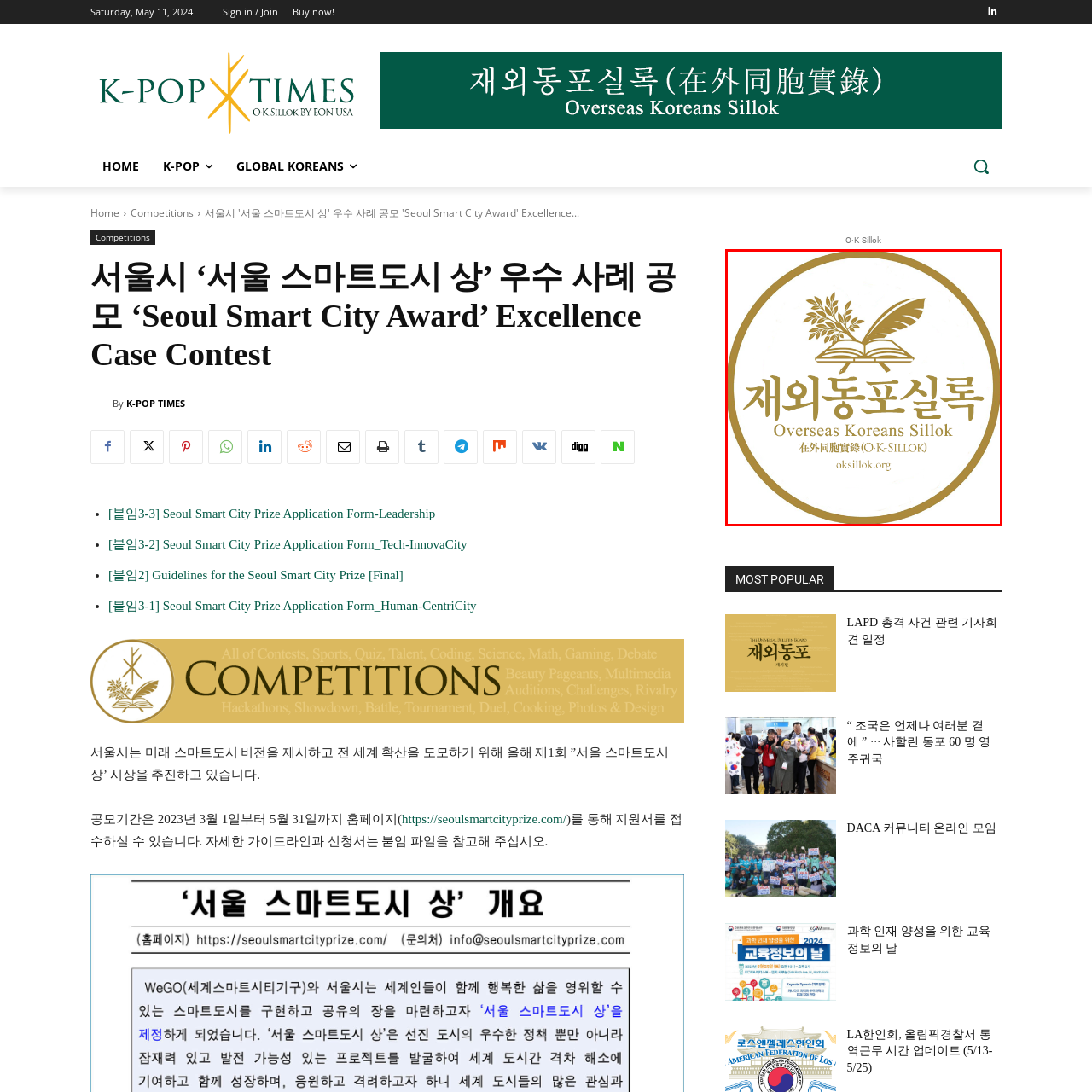What is the English equivalent of '재외동포실록'?
Focus on the red-bounded area of the image and reply with one word or a short phrase.

Overseas Koreans Sillok